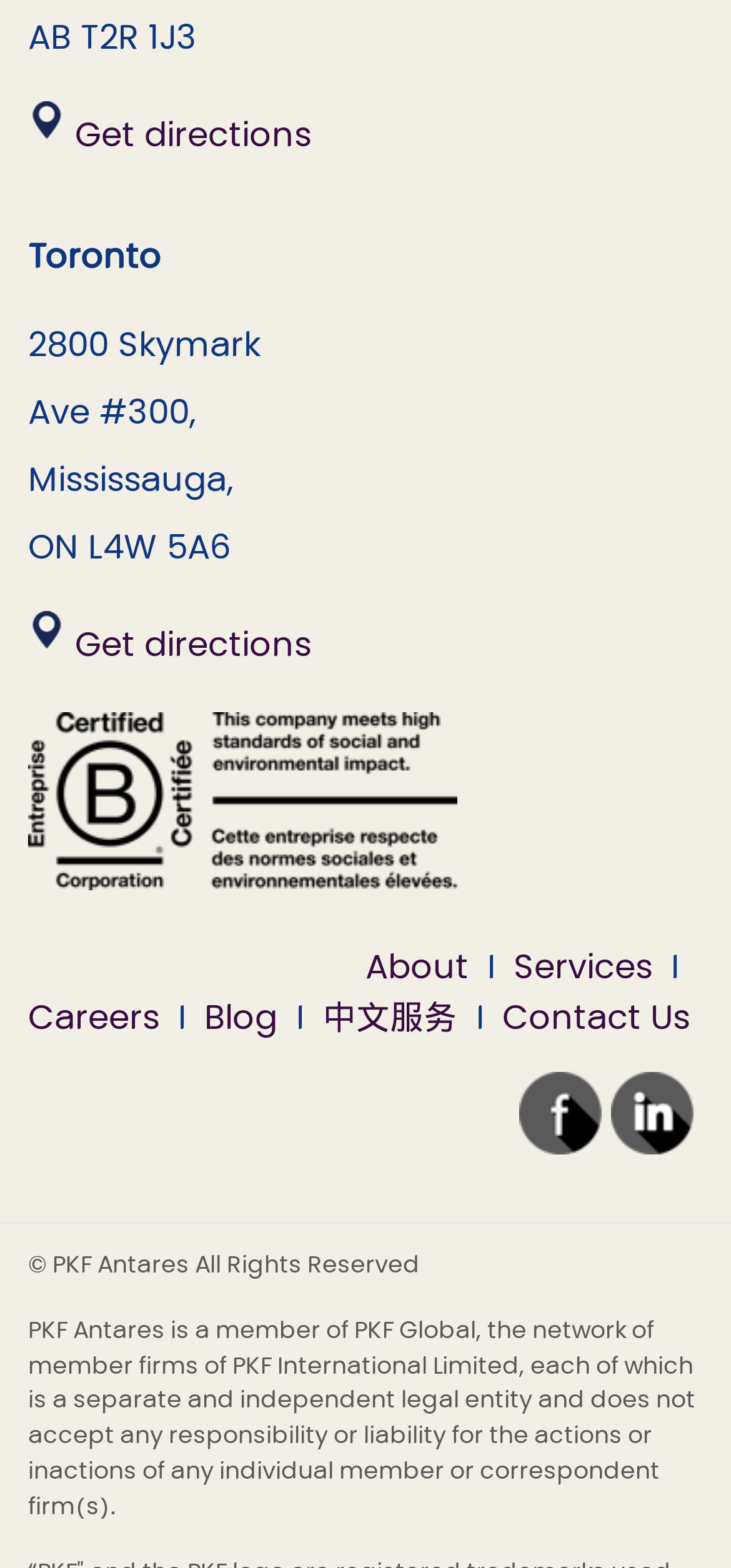Find the bounding box coordinates of the element's region that should be clicked in order to follow the given instruction: "Contact Us". The coordinates should consist of four float numbers between 0 and 1, i.e., [left, top, right, bottom].

[0.687, 0.634, 0.944, 0.664]